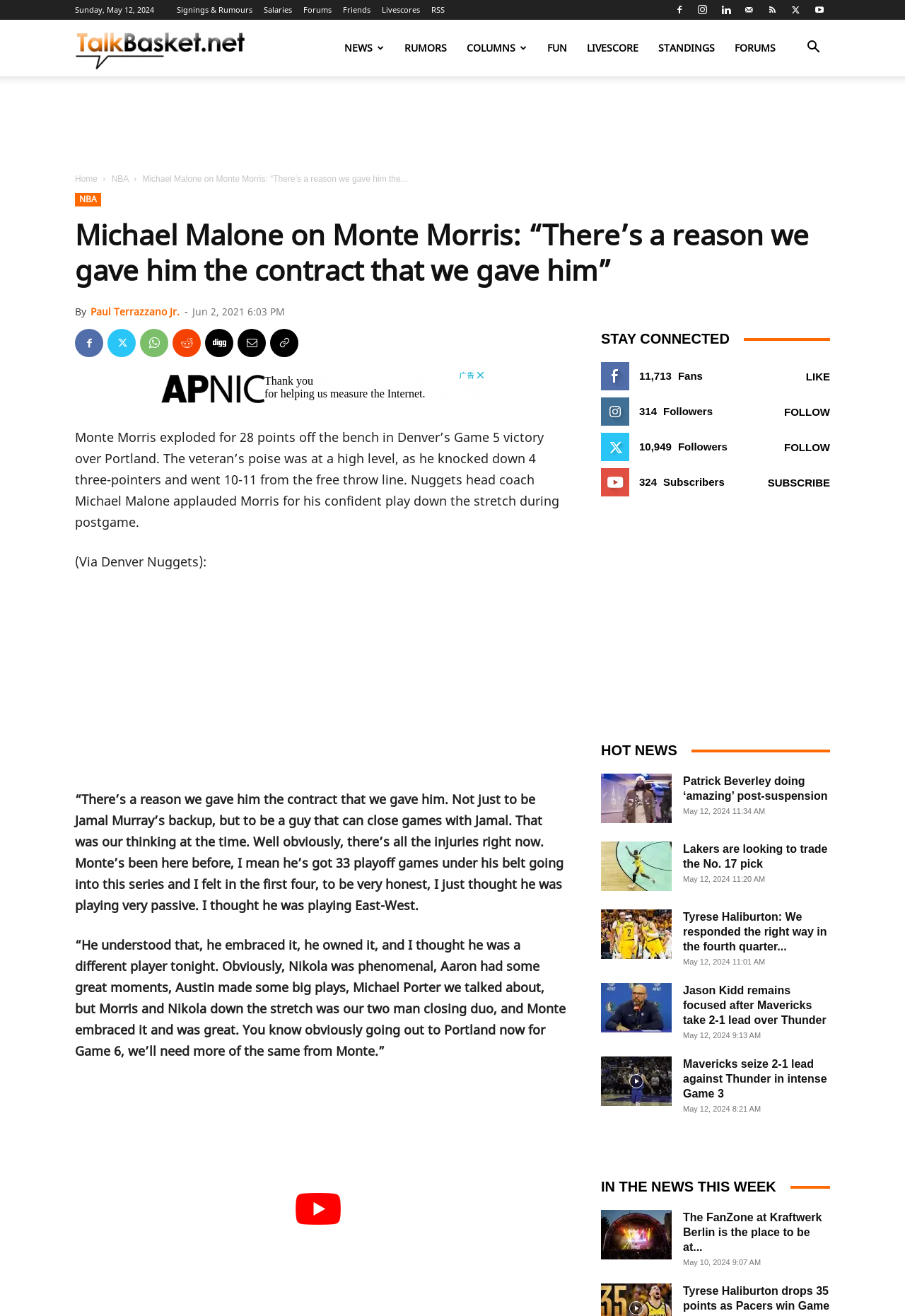Can you pinpoint the bounding box coordinates for the clickable element required for this instruction: "Check the 'STAY CONNECTED' section"? The coordinates should be four float numbers between 0 and 1, i.e., [left, top, right, bottom].

[0.664, 0.25, 0.917, 0.265]